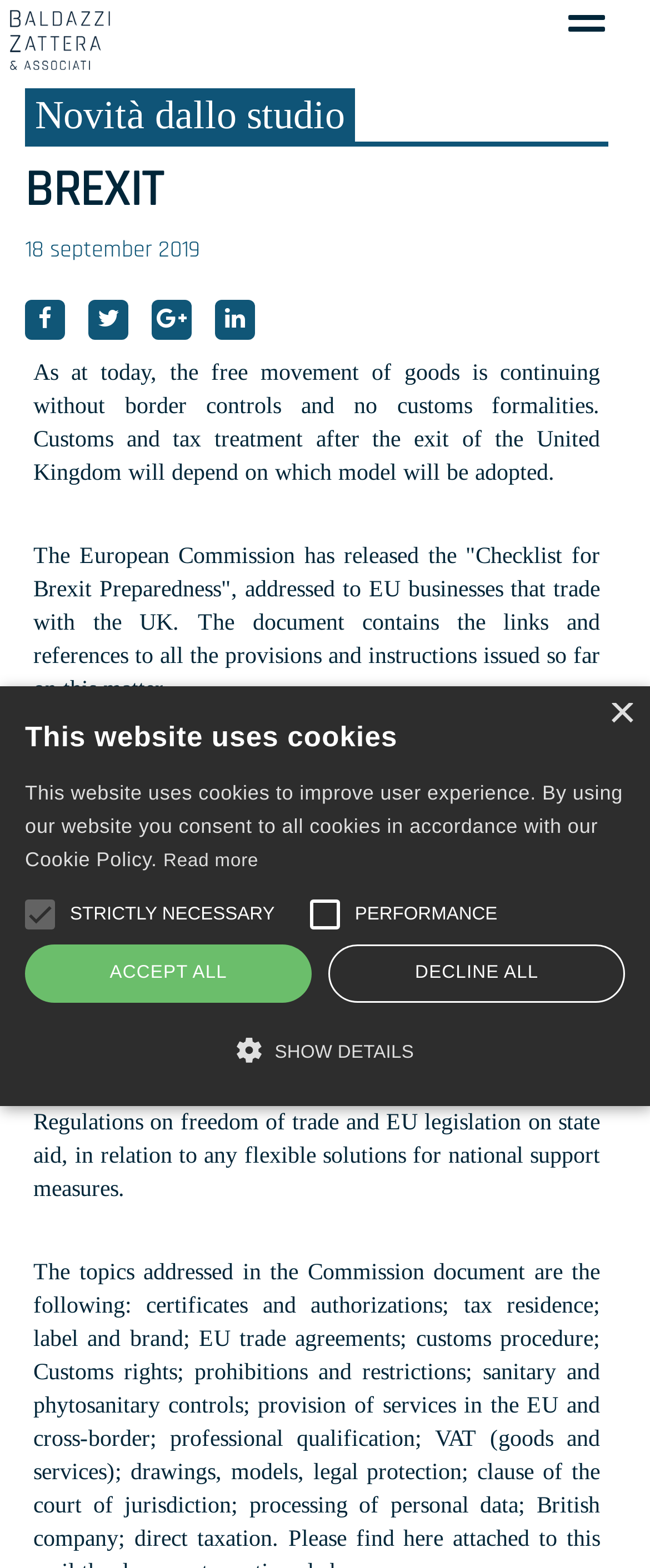Find the bounding box coordinates for the HTML element described as: "×". The coordinates should consist of four float values between 0 and 1, i.e., [left, top, right, bottom].

[0.936, 0.448, 0.974, 0.464]